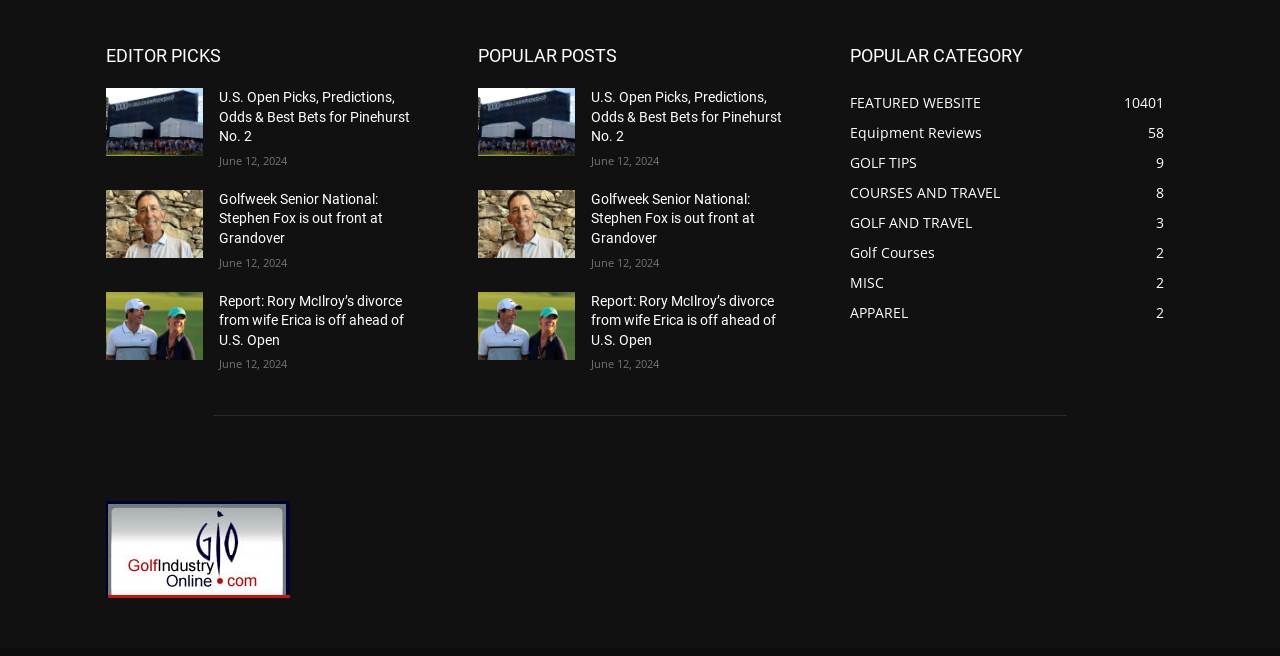What is the date of the articles listed? Examine the screenshot and reply using just one word or a brief phrase.

June 12, 2024